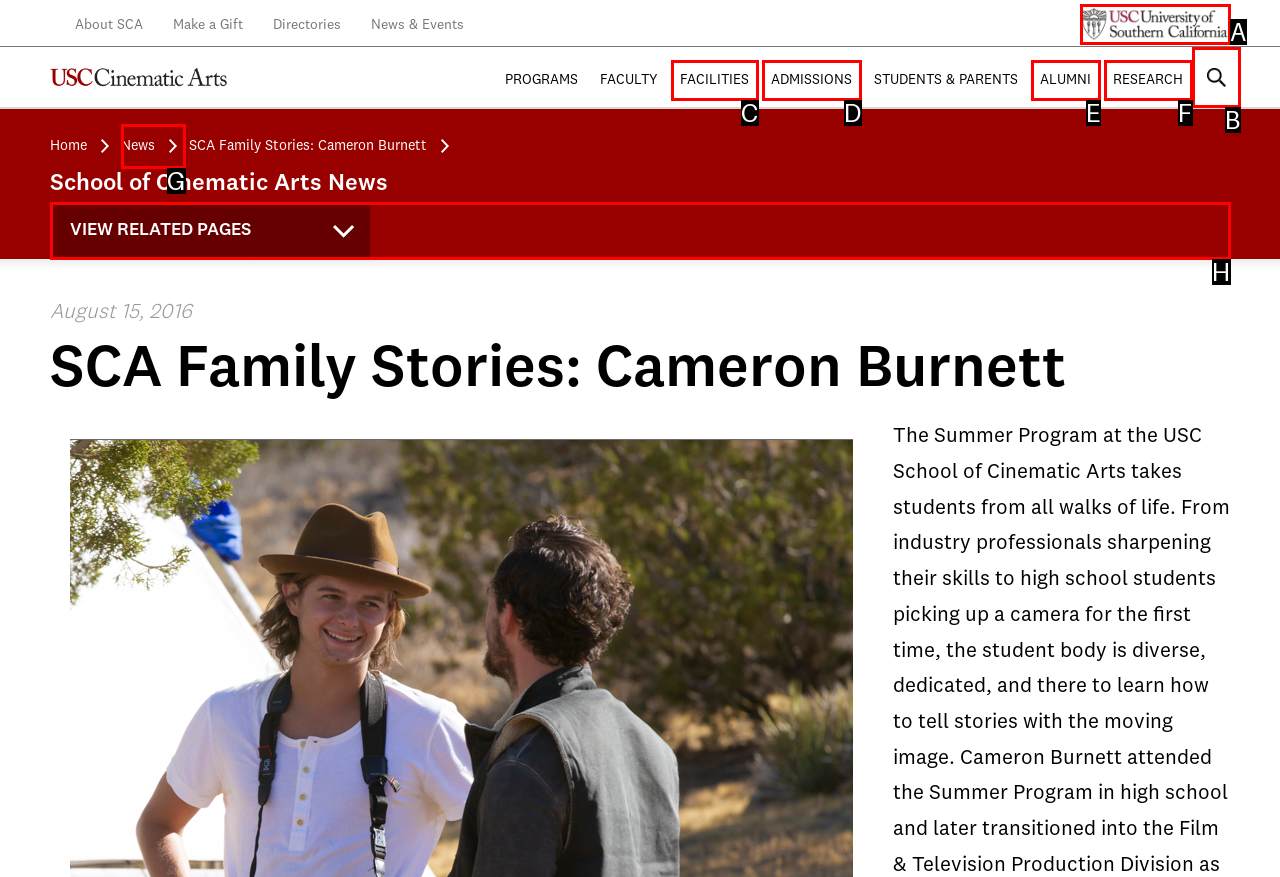Point out the HTML element that matches the following description: VIEW RELATED PAGES
Answer with the letter from the provided choices.

H